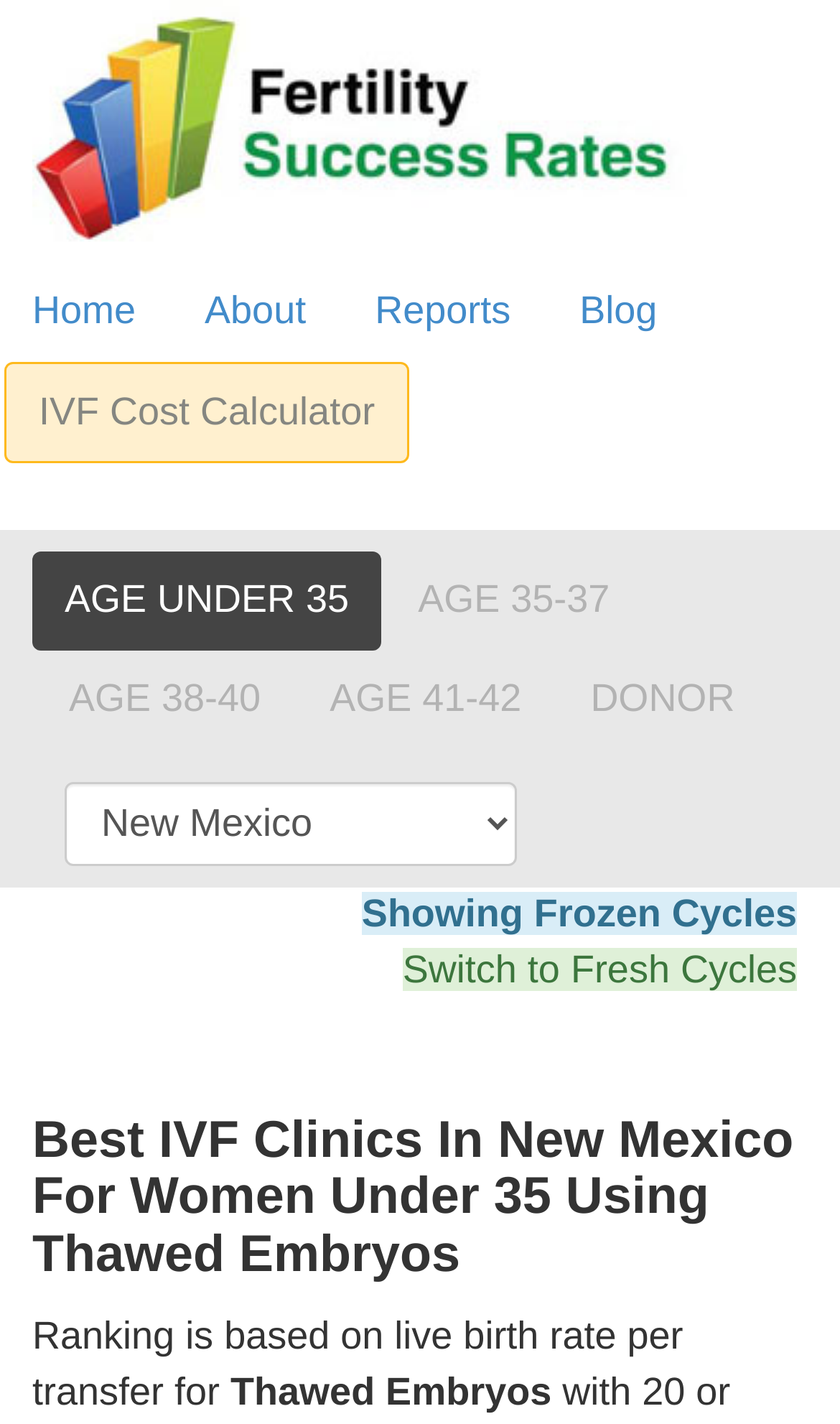Find the bounding box coordinates of the element you need to click on to perform this action: 'Click on IVF Cost Calculator'. The coordinates should be represented by four float values between 0 and 1, in the format [left, top, right, bottom].

[0.005, 0.254, 0.487, 0.326]